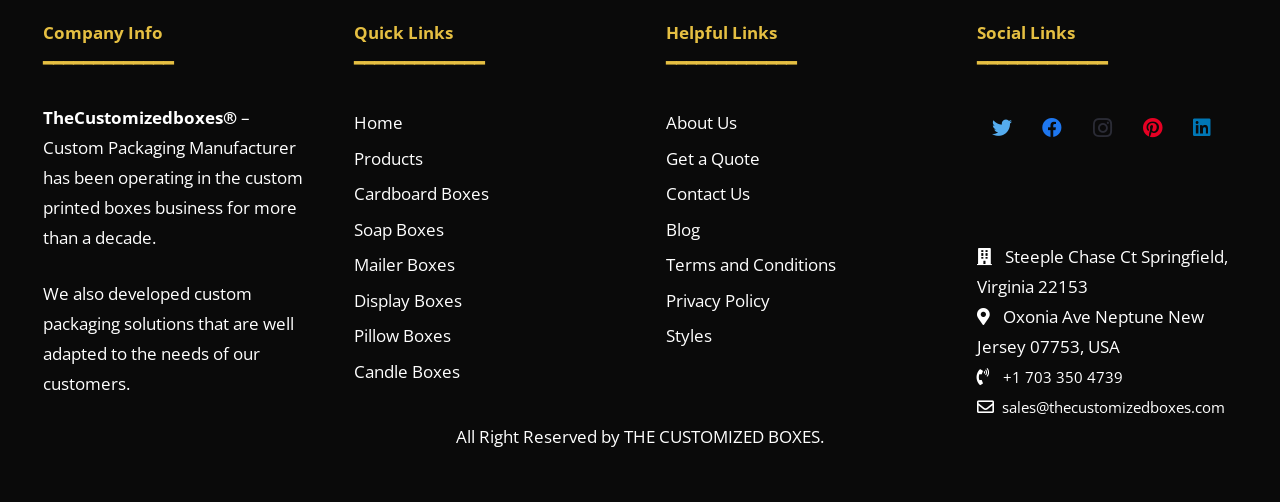Please indicate the bounding box coordinates of the element's region to be clicked to achieve the instruction: "Click on the 'About Us' link". Provide the coordinates as four float numbers between 0 and 1, i.e., [left, top, right, bottom].

[0.52, 0.222, 0.575, 0.267]